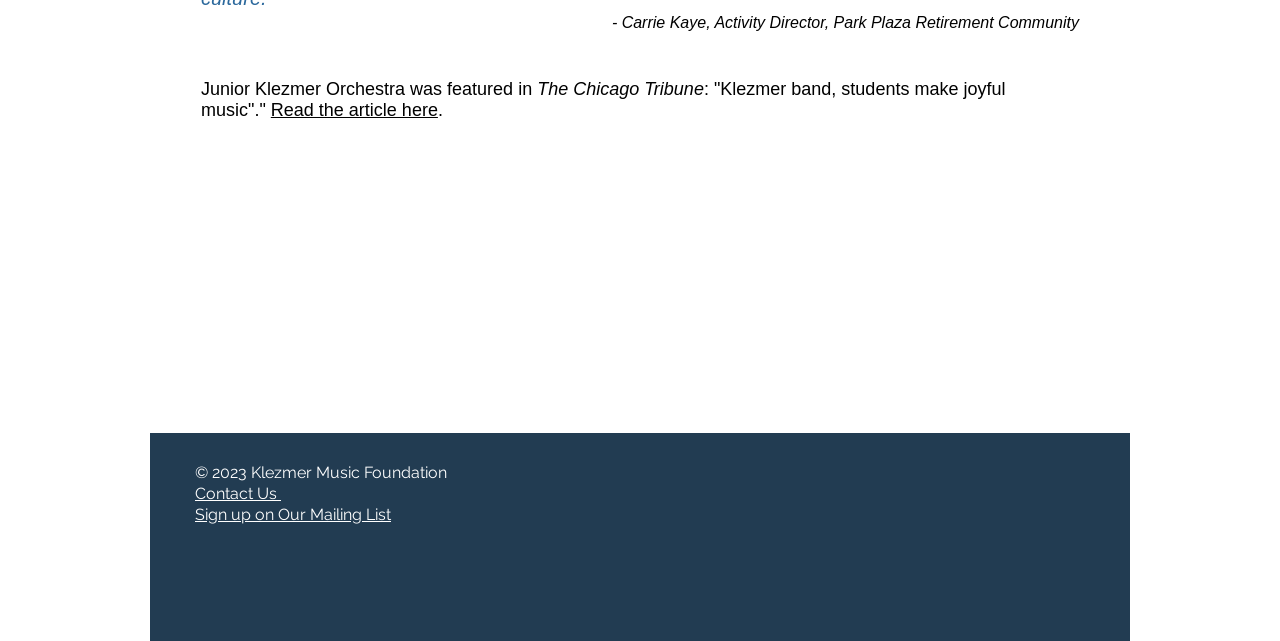Please locate the bounding box coordinates of the element that should be clicked to complete the given instruction: "Sign up for the mailing list".

[0.152, 0.788, 0.305, 0.817]